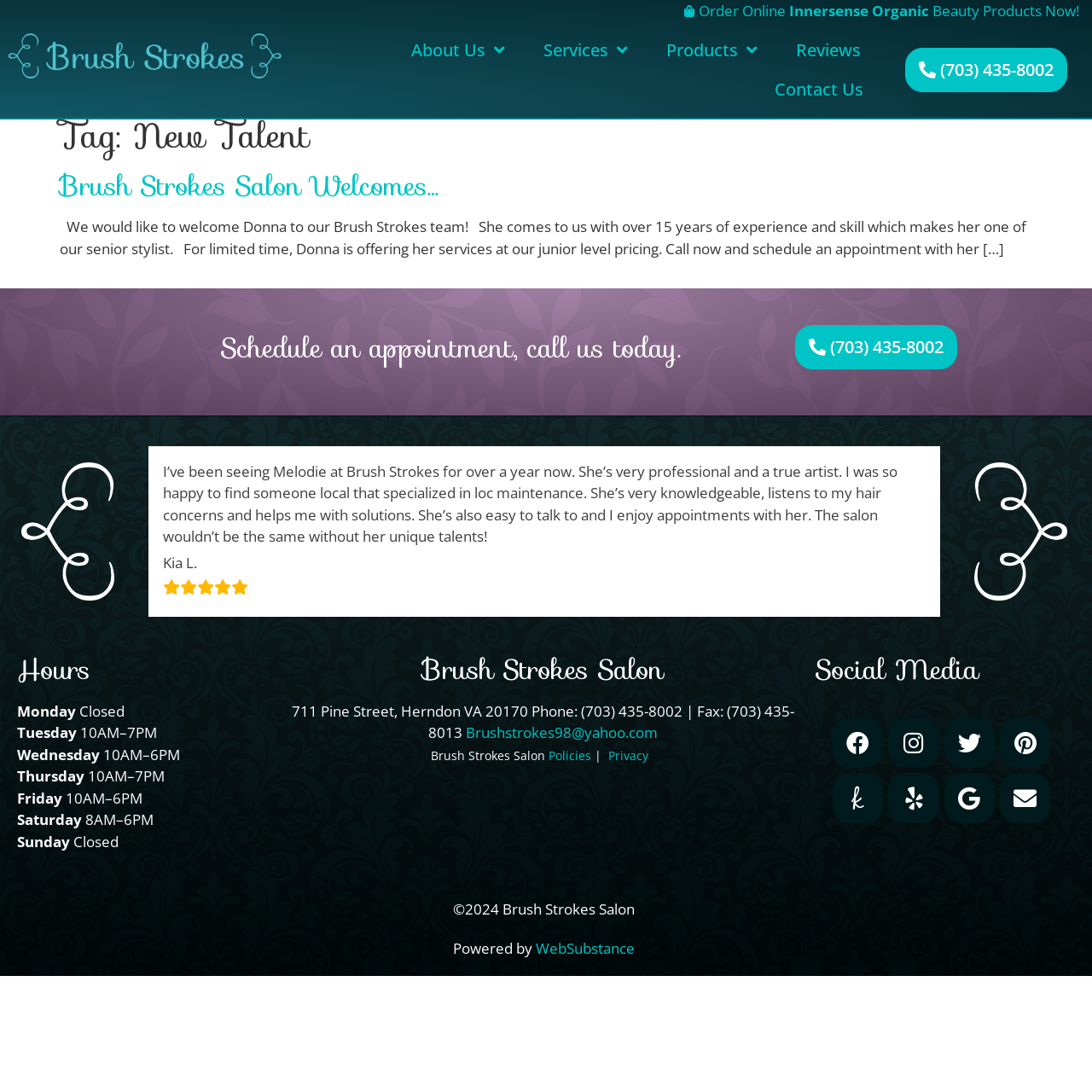What is the email address of Brush Strokes Salon?
Utilize the information in the image to give a detailed answer to the question.

The email address of Brush Strokes Salon can be found in the 'Brush Strokes Salon' section, where the address and phone number are listed. The email address is Brushstrokes98@yahoo.com.